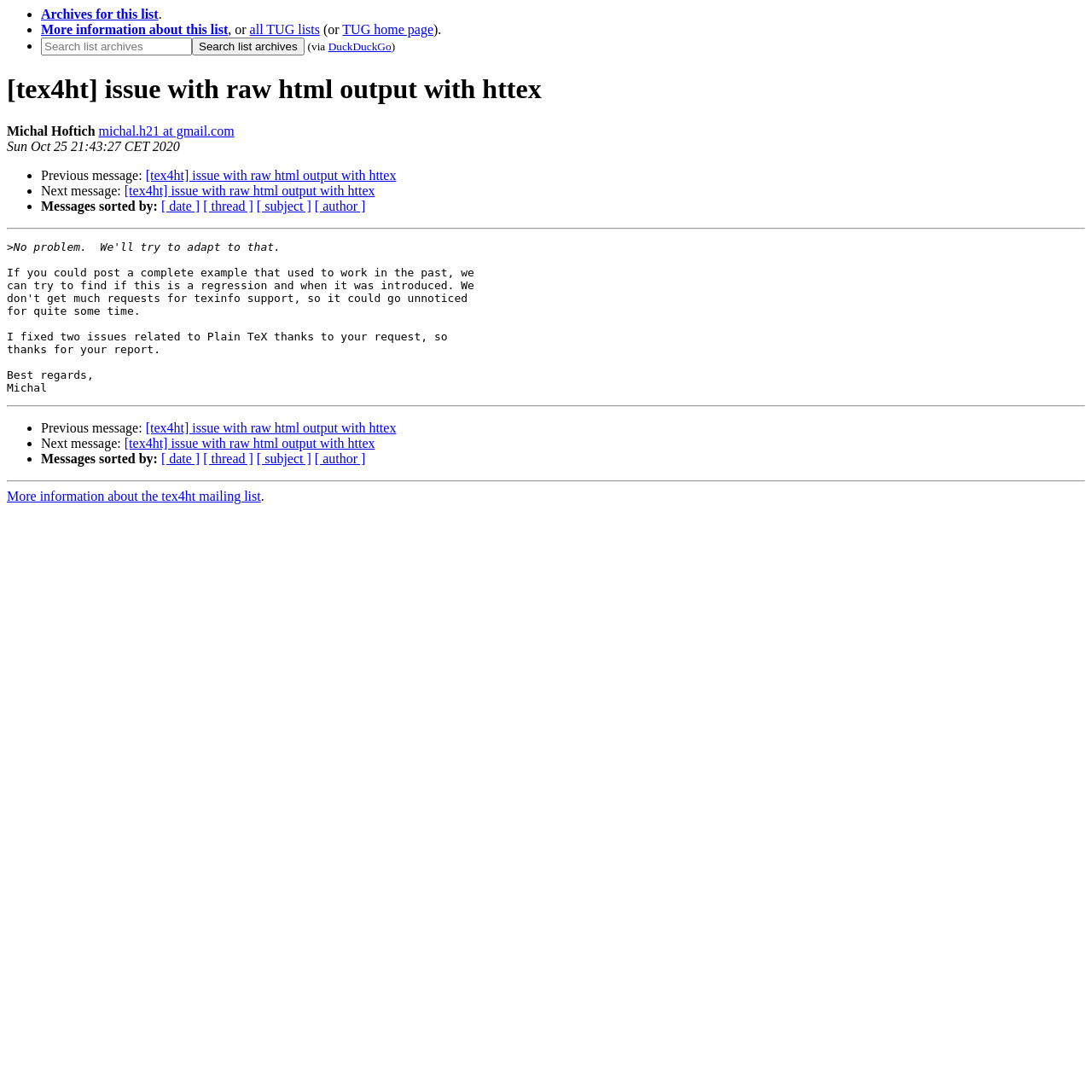Please identify the coordinates of the bounding box that should be clicked to fulfill this instruction: "Click on the 'English' language option".

None